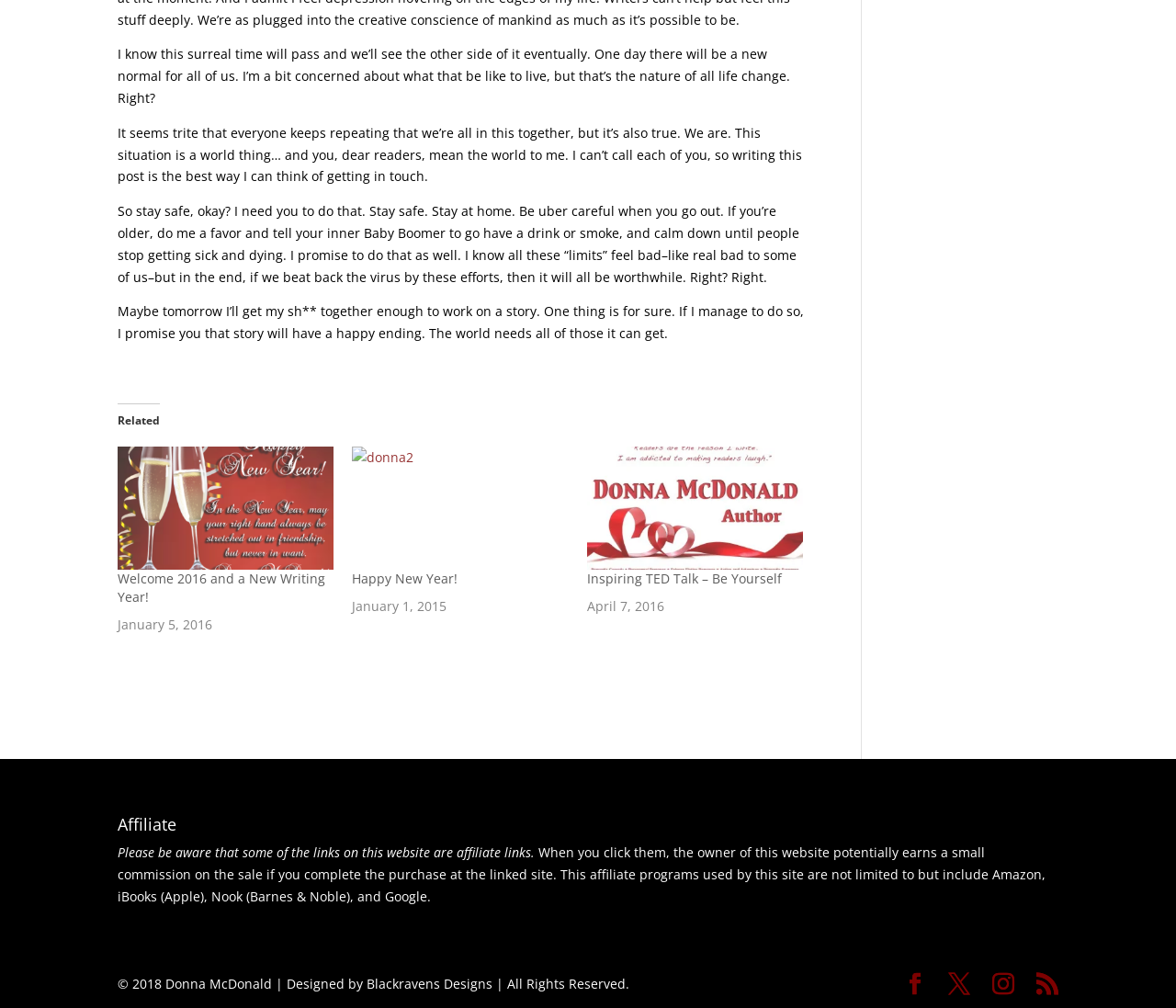Please identify the bounding box coordinates of the area that needs to be clicked to fulfill the following instruction: "Follow the author."

[0.112, 0.351, 0.128, 0.37]